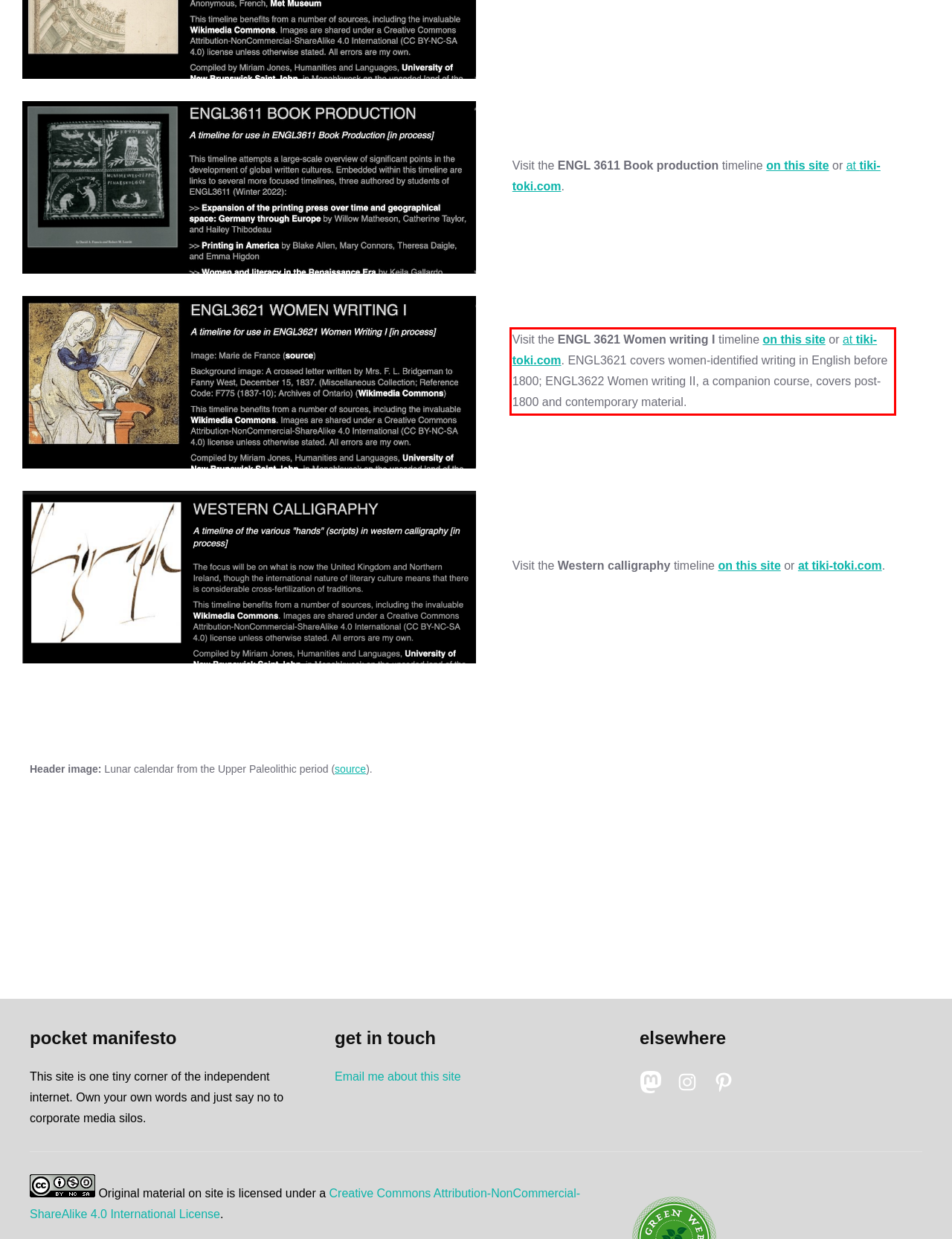Examine the webpage screenshot and use OCR to recognize and output the text within the red bounding box.

Visit the ENGL 3621 Women writing I timeline on this site or at tiki-toki.com. ENGL3621 covers women-identified writing in English before 1800; ENGL3622 Women writing II, a companion course, covers post-1800 and contemporary material.